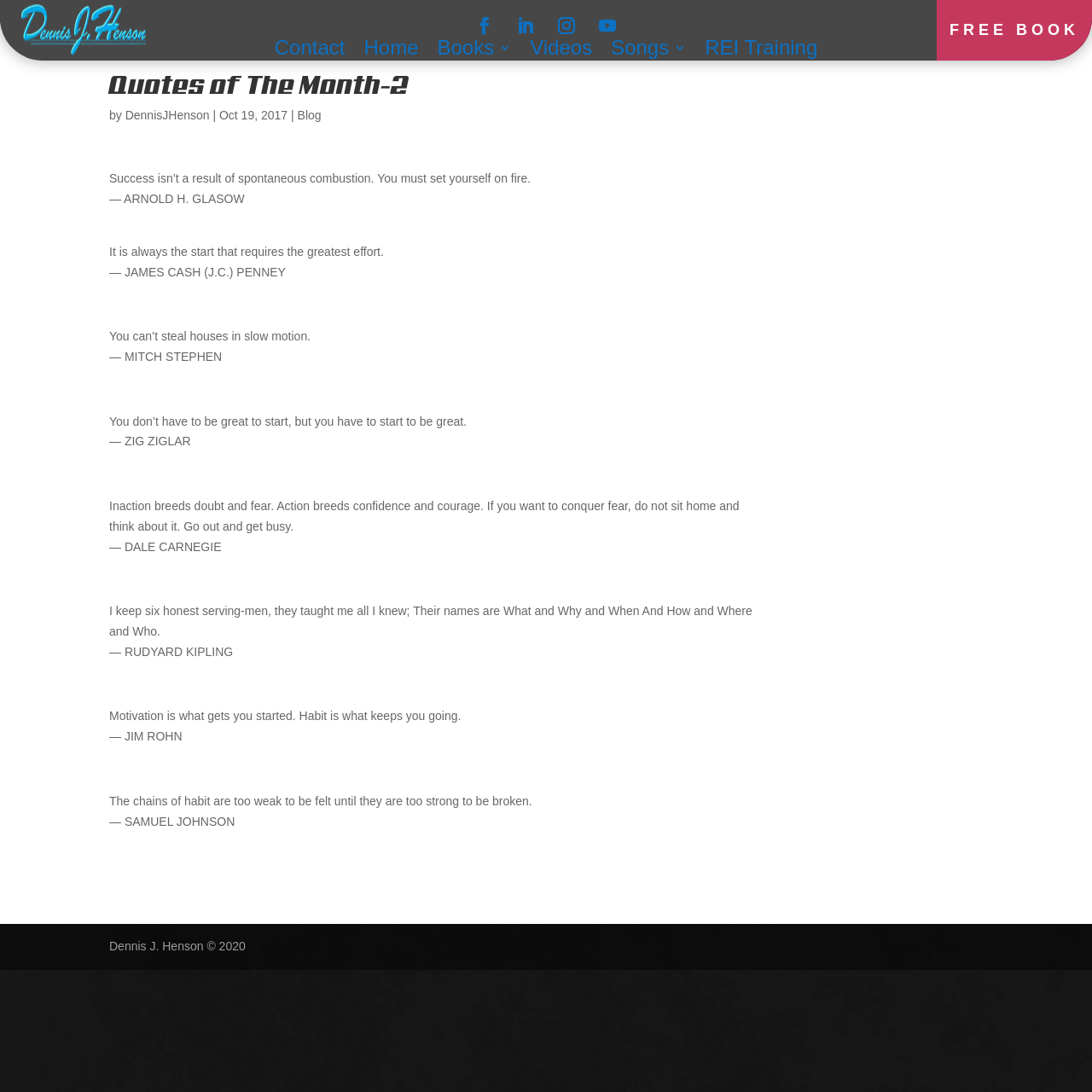Elaborate on the information and visuals displayed on the webpage.

This webpage is titled "Quotes of The Month-2" by Dennis J Henson. At the top left corner, there is a small image. Below the image, there are four social media links, represented by icons, aligned horizontally. To the right of these icons, there is a "FREE BOOK" link. 

Below these elements, there is a navigation menu with six links: "Contact", "Home", "Books 3", "Videos", "Songs 3", and "REI Training". These links are arranged horizontally and take up about half of the page's width.

The main content of the page is an article section, which occupies most of the page's area. It starts with a heading "Quotes of The Month-2" followed by the author's name "DennisJHenson" and the date "Oct 19, 2017". Below this, there are six quote sections, each consisting of a quote and its author. The quotes are from various famous people, including Arnold H. Glasow, James C. Penney, Mitch Stephen, Zig Ziglar, Dale Carnegie, and Rudyard Kipling.

At the bottom of the page, there is a copyright notice "Dennis J. Henson © 2020". To the right of this notice, there is a "Share This" section, which includes a heading, a brief instruction, and a "Newsvine" sharing link.